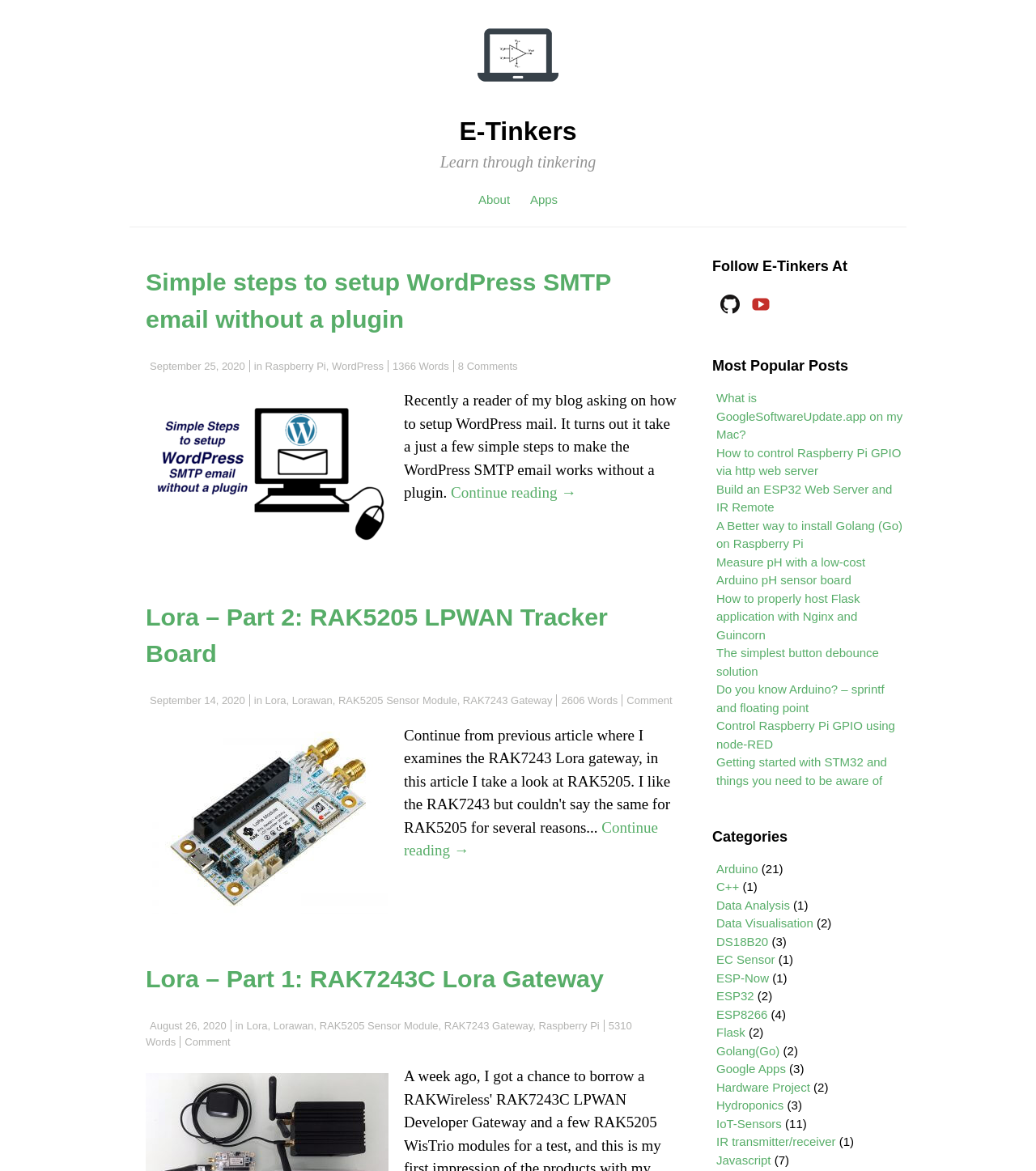Analyze the image and give a detailed response to the question:
What social media platforms are linked on this webpage?

In the 'Follow E-Tinkers At' section, I found links to Github and YouTube, indicating that these are the social media platforms linked on this webpage.